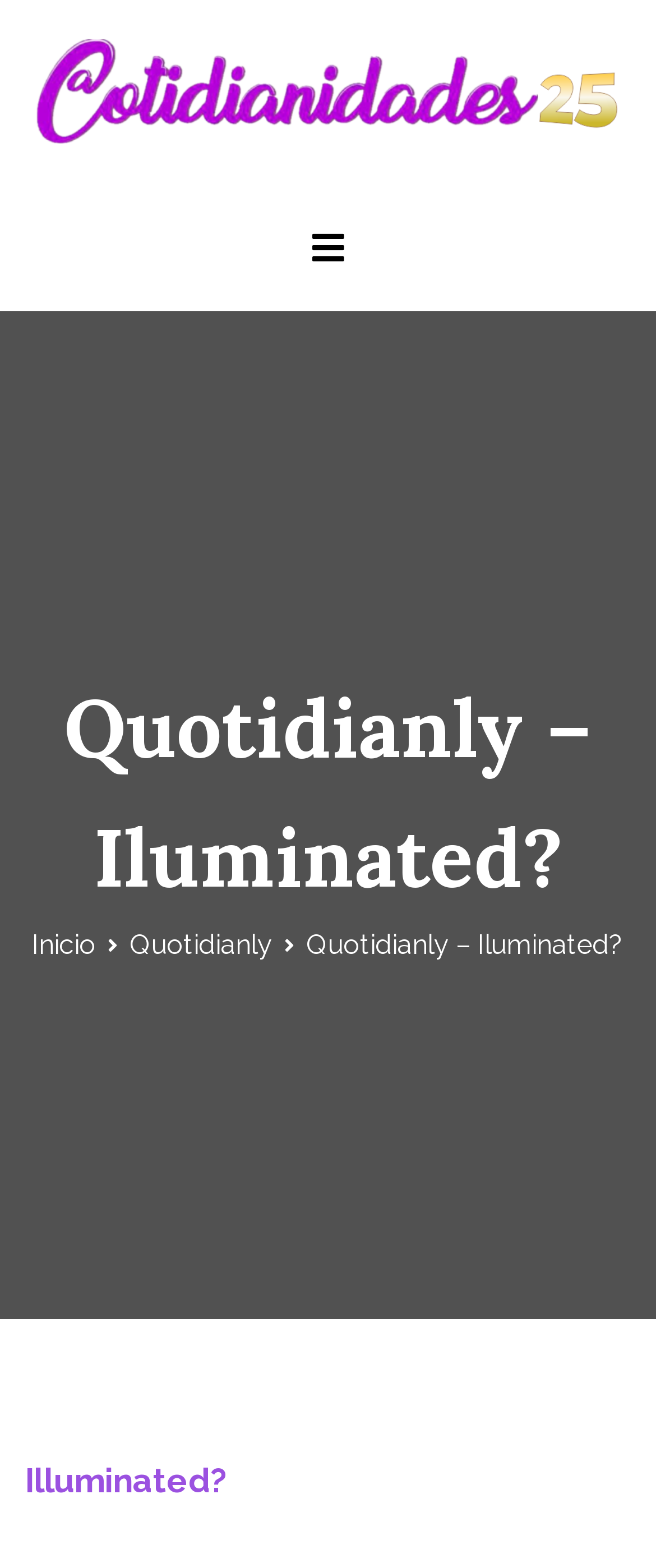Using the element description provided, determine the bounding box coordinates in the format (top-left x, top-left y, bottom-right x, bottom-right y). Ensure that all values are floating point numbers between 0 and 1. Element description: Cotidianidades.com

[0.038, 0.122, 0.503, 0.146]